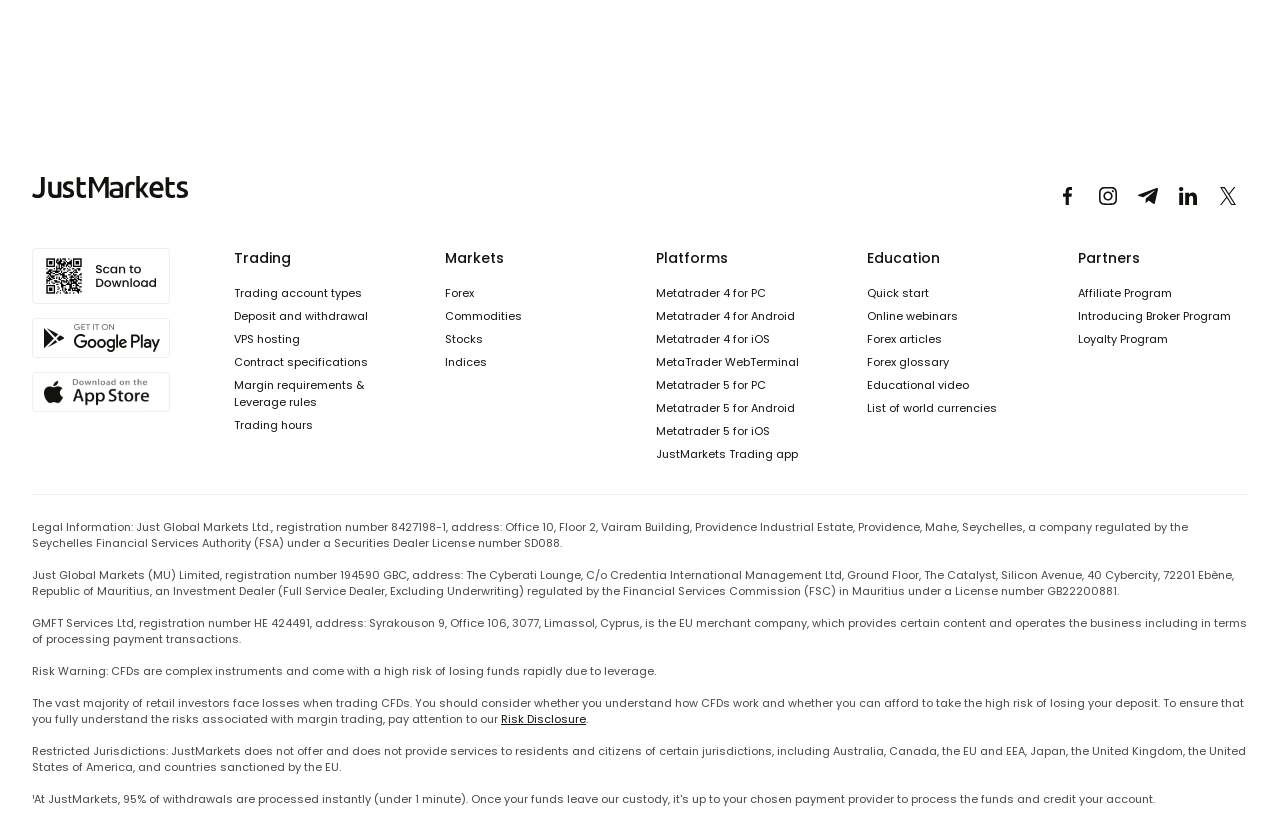Please determine the bounding box coordinates of the element's region to click for the following instruction: "Download the JustMarkets Trading app on GooglePlay".

[0.025, 0.383, 0.133, 0.431]